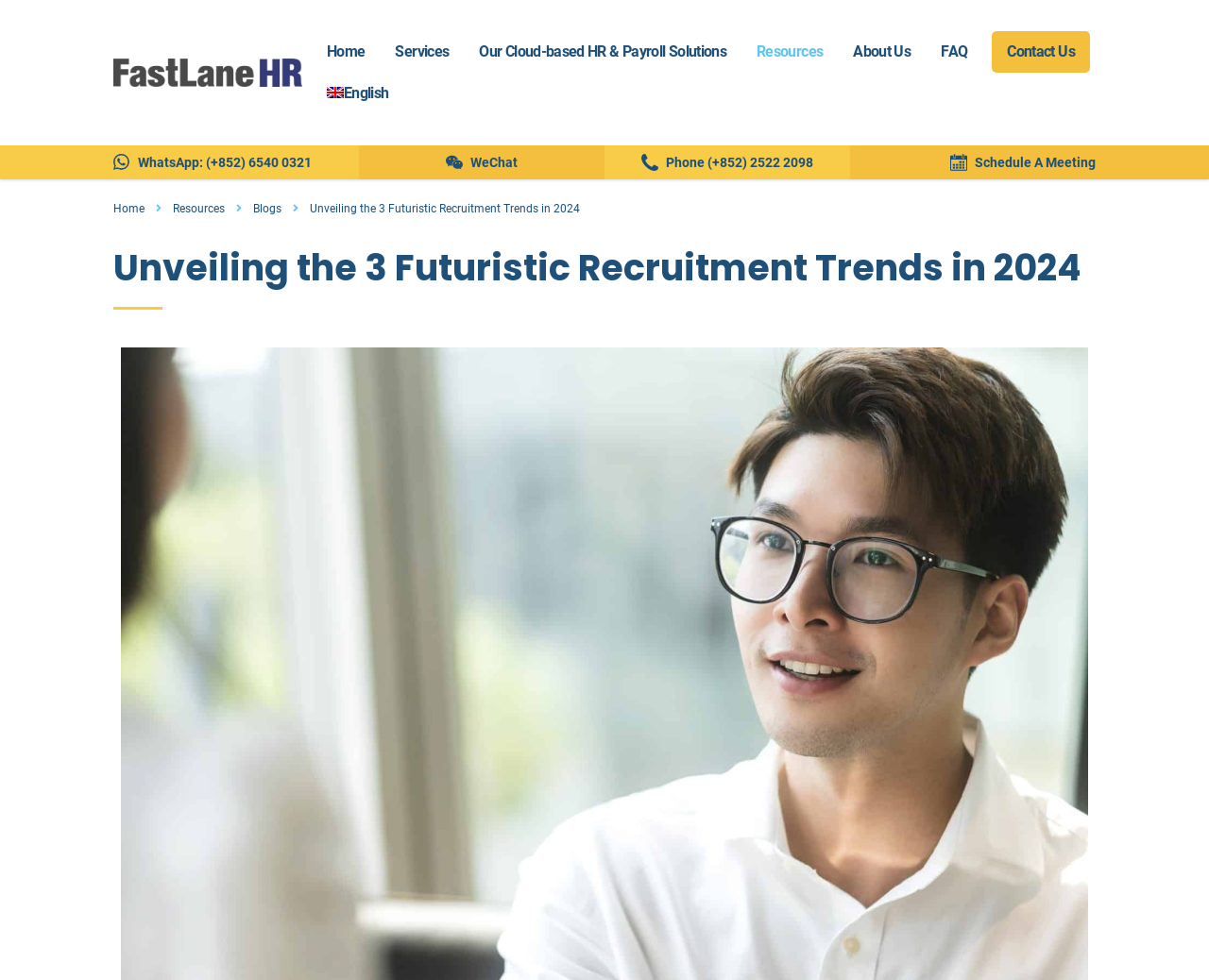Extract the main title from the webpage and generate its text.

Unveiling the 3 Futuristic Recruitment Trends in 2024